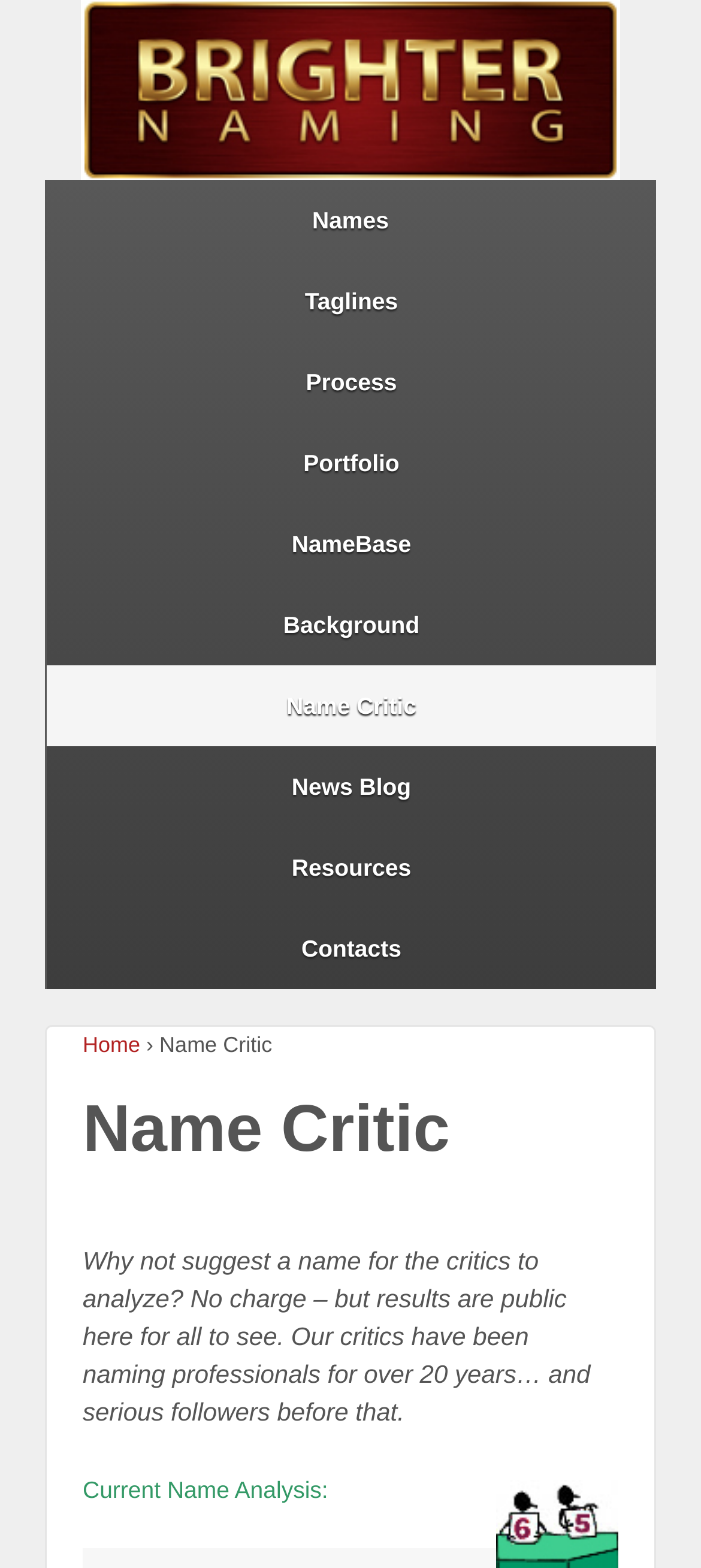Create a full and detailed caption for the entire webpage.

This webpage is about the Name Critic, a platform that rates business names on a technical and presentation scale. At the top, there is a logo of Brighter Naming, accompanied by a link to the same. Below the logo, there is a horizontal navigation menu with 9 links: Names, Taglines, Process, Portfolio, NameBase, Background, Name Critic, News Blog, and Resources, followed by a link to Contacts. 

On the right side of the navigation menu, there is a link to the Home page. Next to the Home link, there is a static text '›' and another static text 'Name Critic'. 

Below the navigation menu, there is a heading that reads 'Name Critic'. Under the heading, there is a paragraph of text that invites users to suggest a name for the critics to analyze, mentioning that the results will be public and that the critics have been naming professionals for over 20 years.

Further down, there is a static text that reads 'Current Name Analysis:', which seems to be a title or a header for the content that follows.